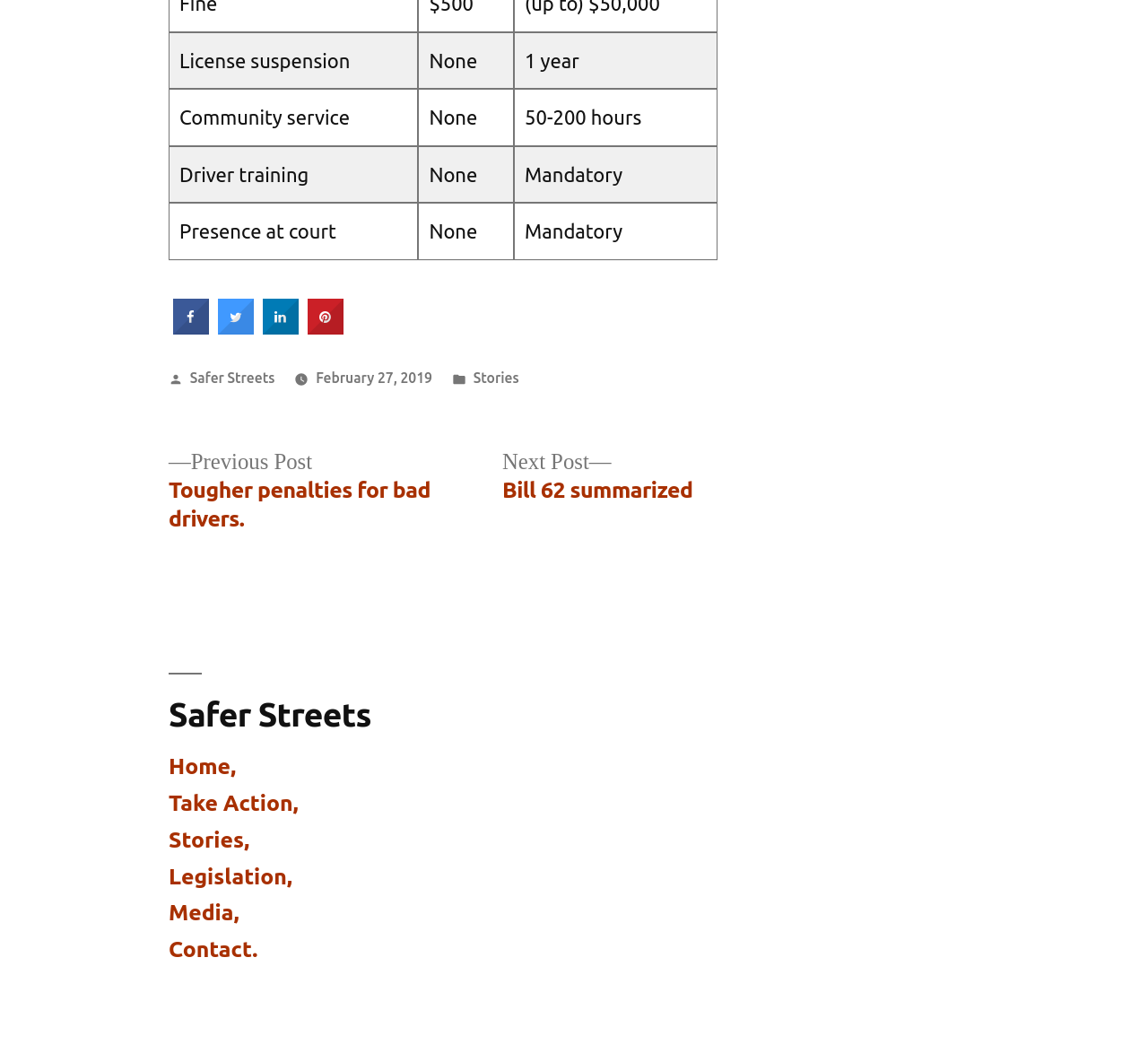Determine the bounding box of the UI component based on this description: "February 27, 2019March 18, 2019". The bounding box coordinates should be four float values between 0 and 1, i.e., [left, top, right, bottom].

[0.275, 0.348, 0.377, 0.363]